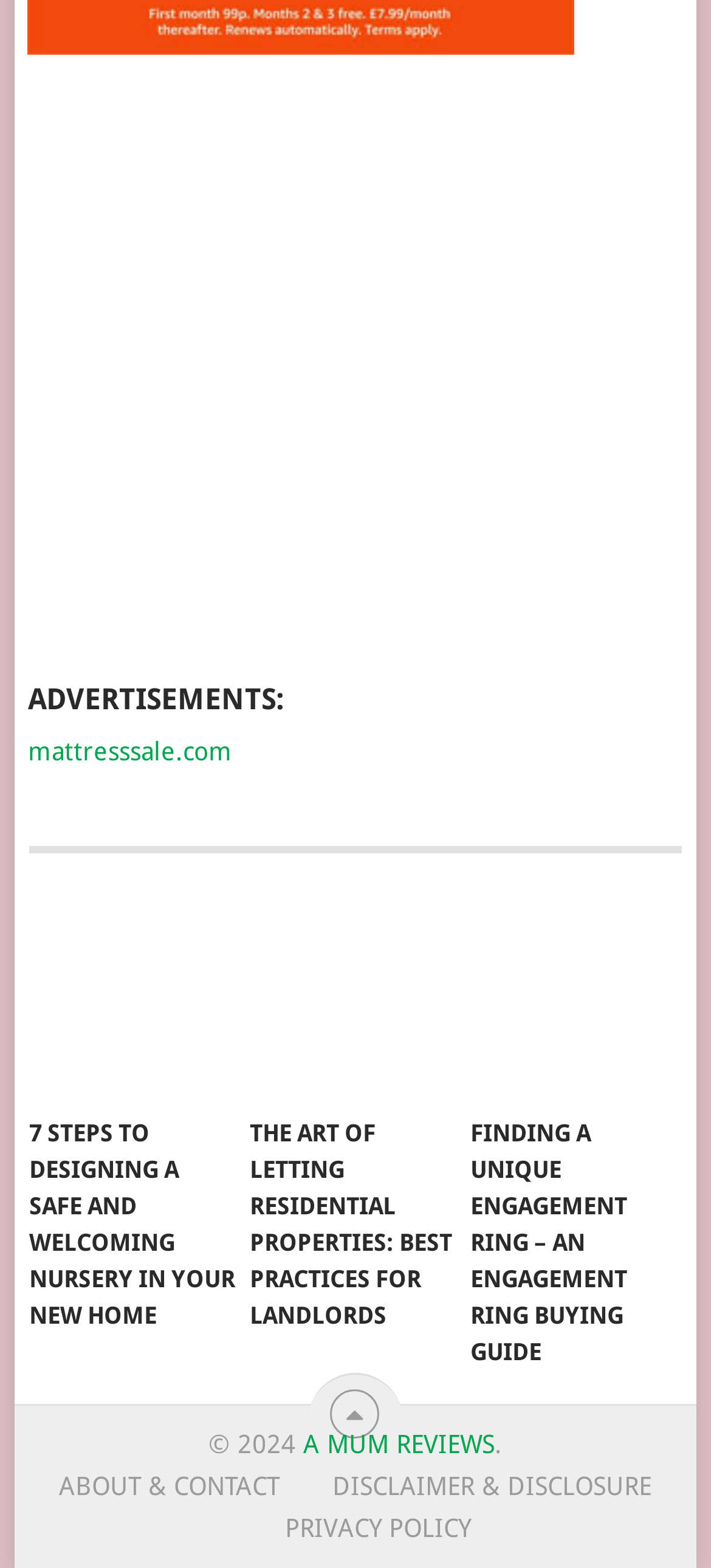Locate the bounding box coordinates of the element you need to click to accomplish the task described by this instruction: "Read about designing a safe and welcoming nursery".

[0.041, 0.577, 0.333, 0.7]